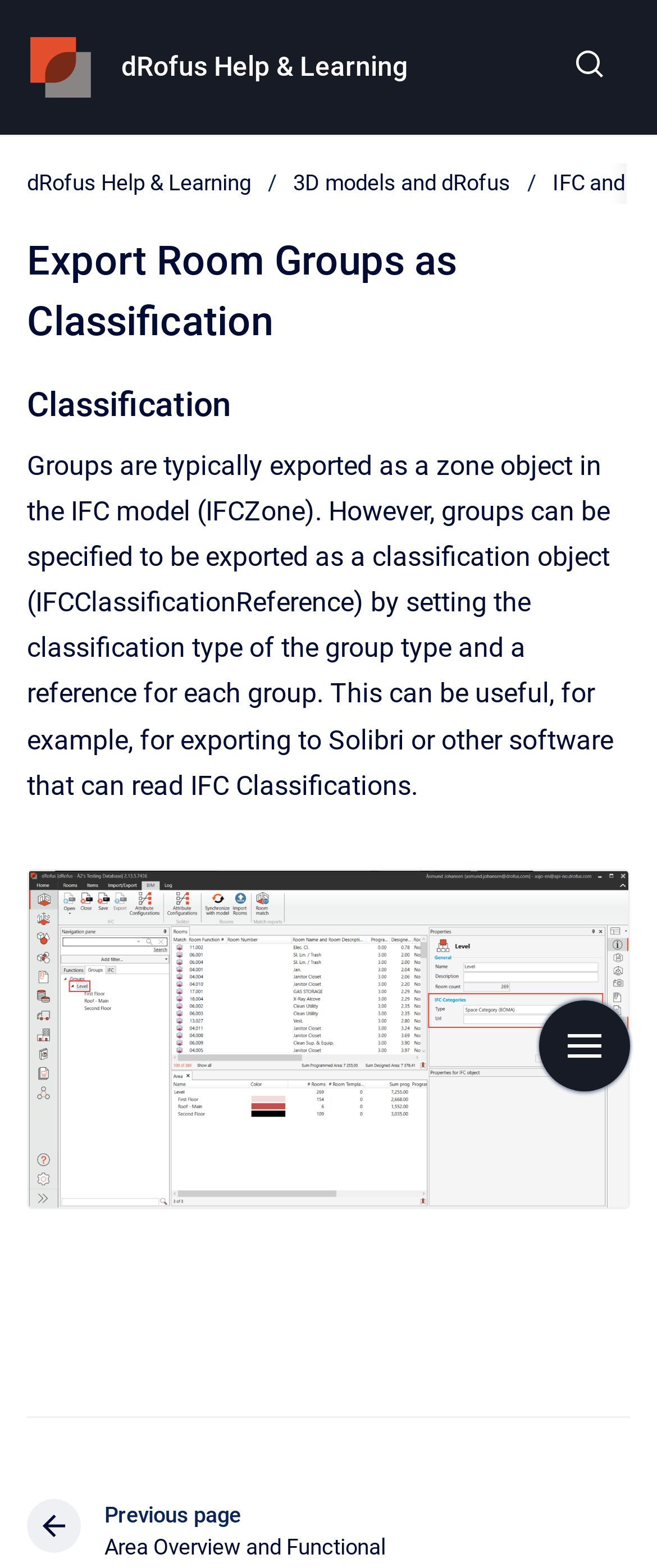Respond to the following query with just one word or a short phrase: 
What is the typical export format for room groups in IFC model?

zone object